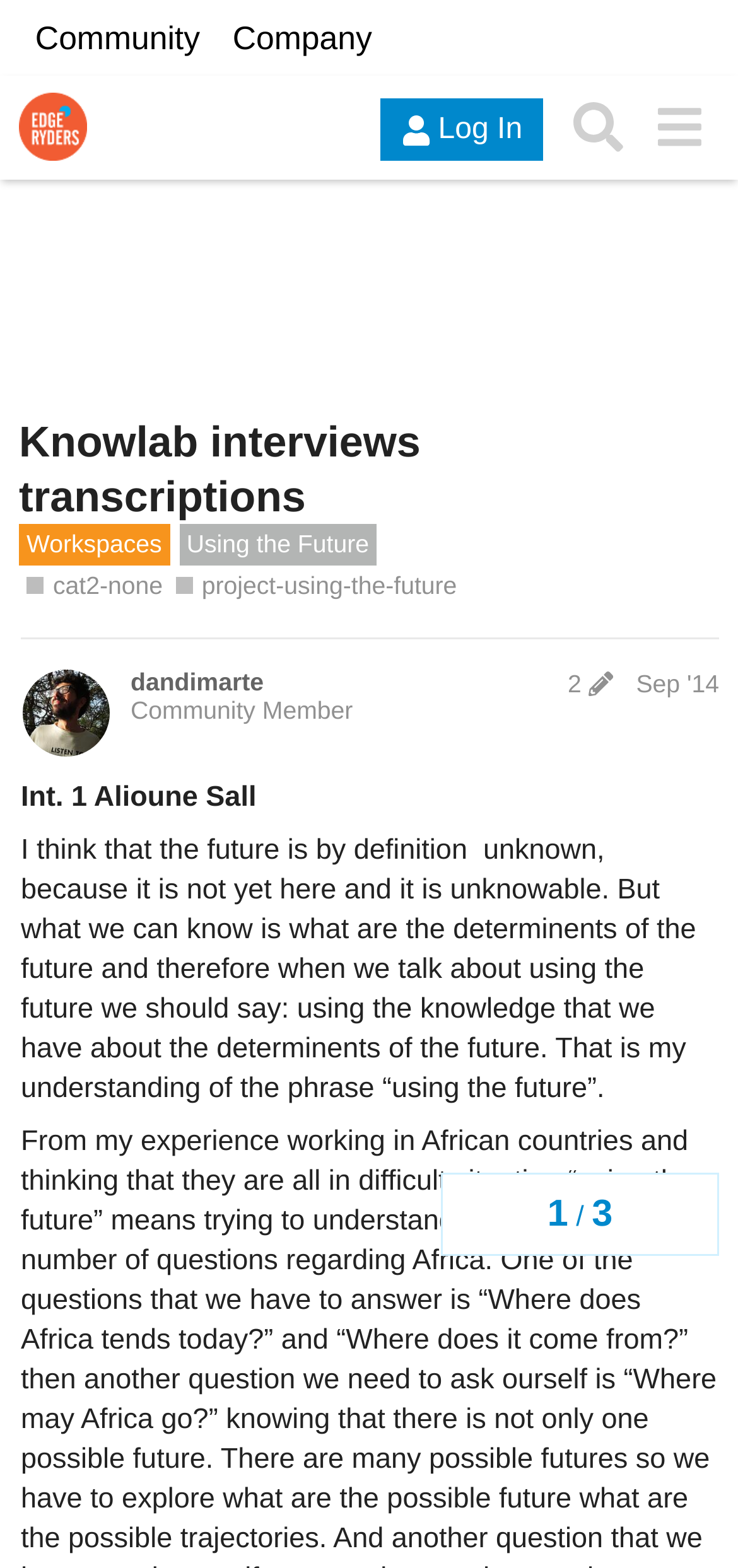What is the name of the community?
Please use the image to provide an in-depth answer to the question.

The community name can be found in the top-left corner of the webpage, where it says 'Edgeryders' with an image next to it.